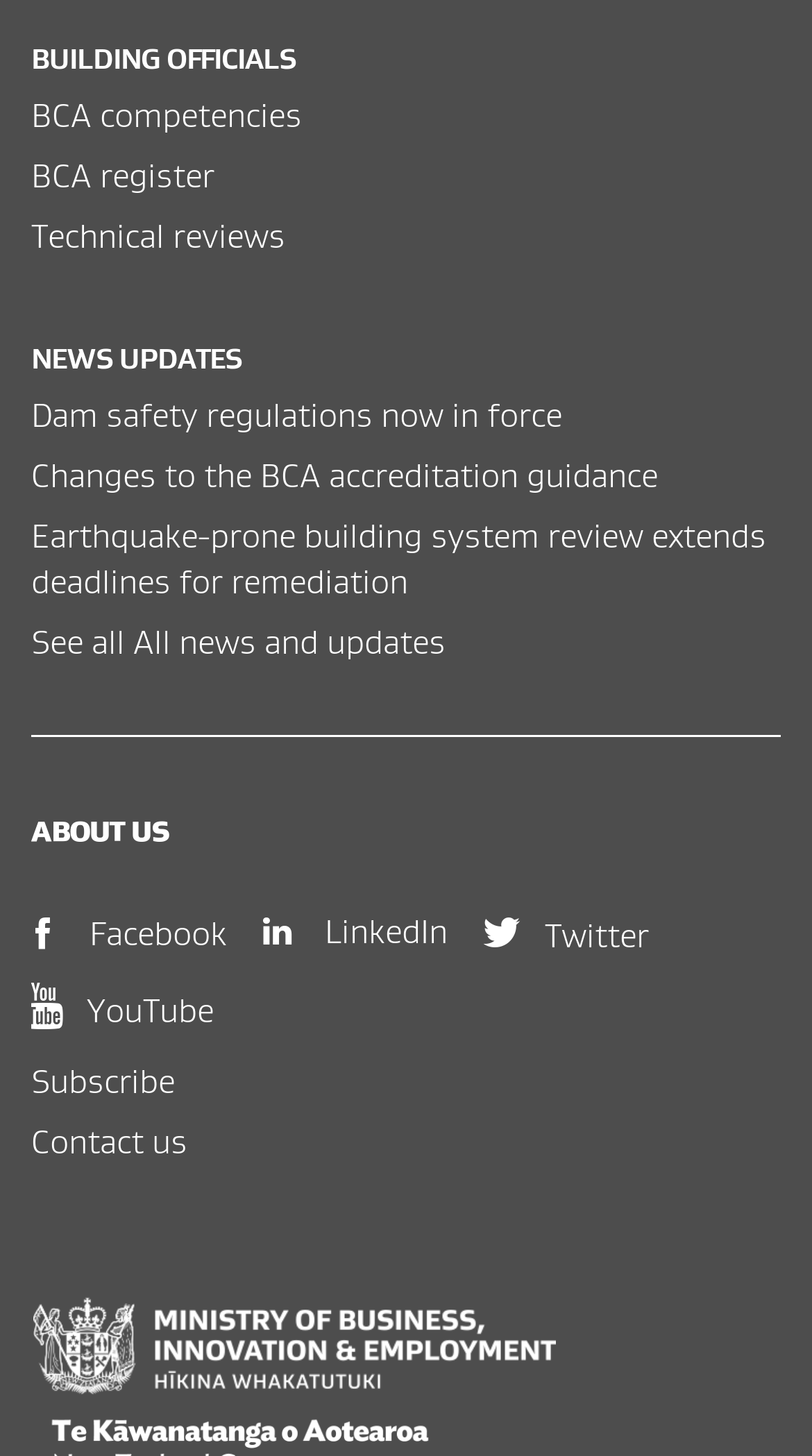Please identify the bounding box coordinates of the clickable region that I should interact with to perform the following instruction: "Read news about Dam safety regulations". The coordinates should be expressed as four float numbers between 0 and 1, i.e., [left, top, right, bottom].

[0.038, 0.269, 0.962, 0.301]